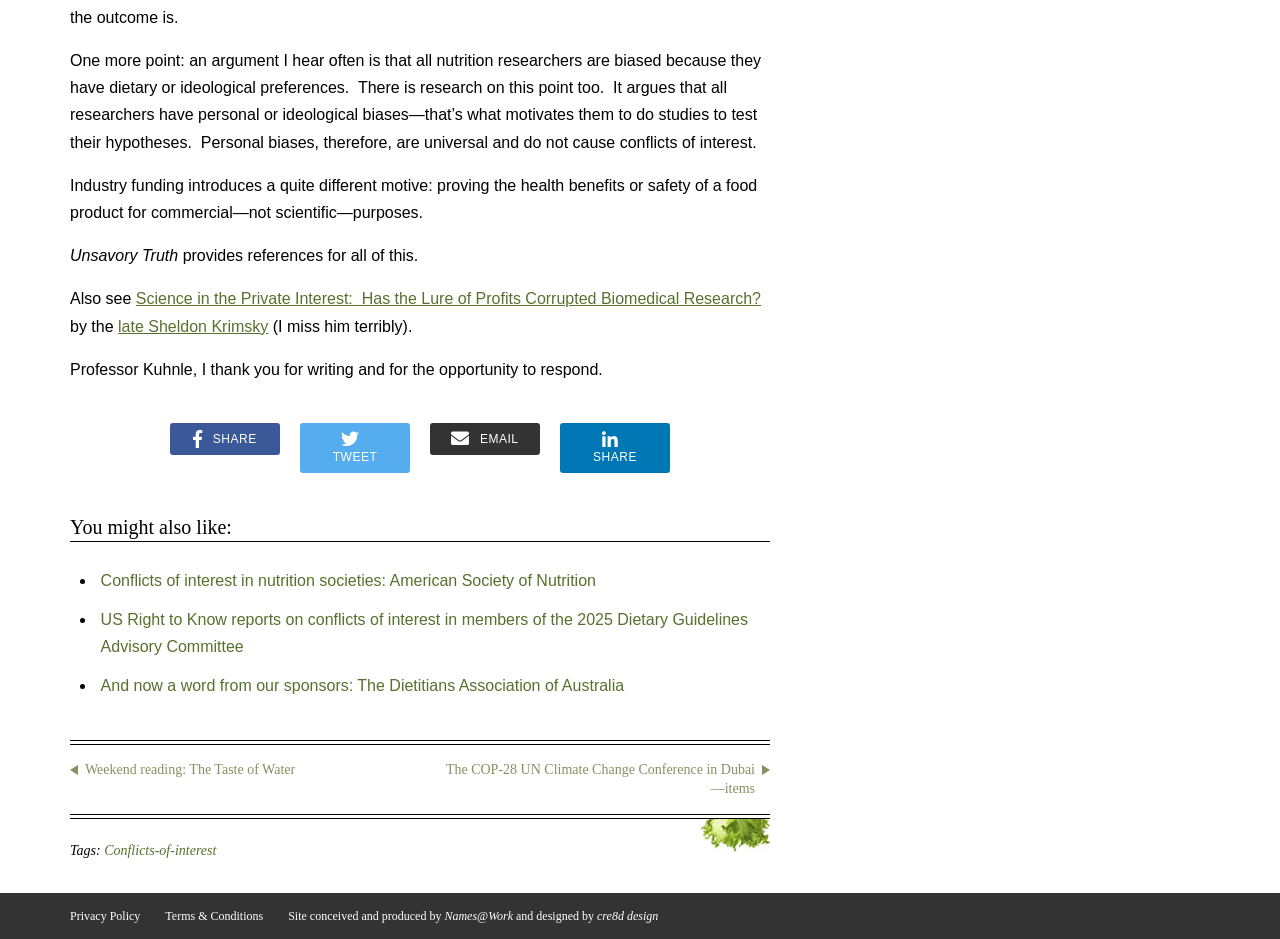Please identify the bounding box coordinates of the element's region that I should click in order to complete the following instruction: "Check the tags of the article". The bounding box coordinates consist of four float numbers between 0 and 1, i.e., [left, top, right, bottom].

[0.055, 0.898, 0.081, 0.914]